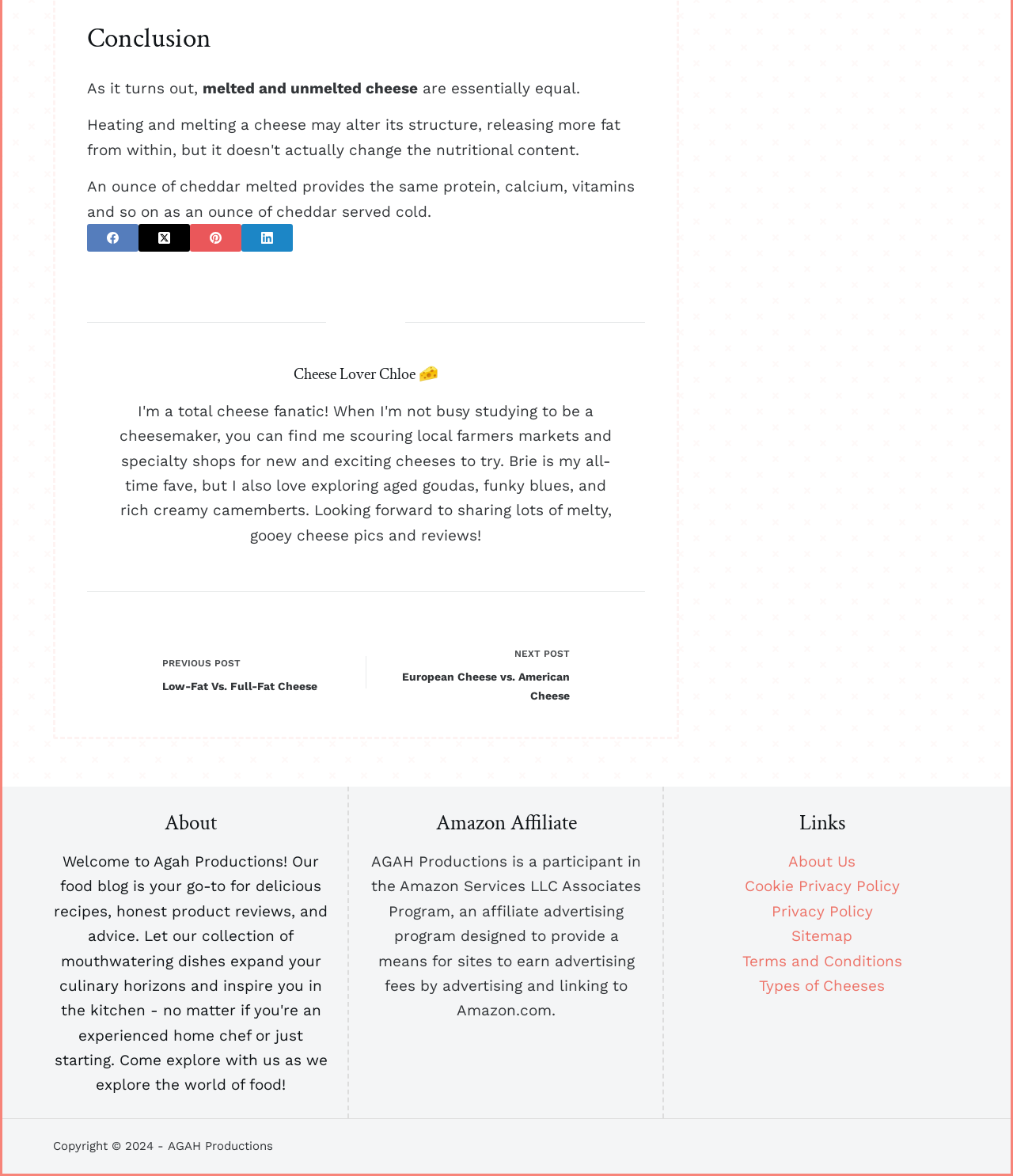Can you look at the image and give a comprehensive answer to the question:
What is the conclusion about melted and unmelted cheese?

The conclusion is stated in the text 'As it turns out, melted and unmelted cheese are essentially equal.' which implies that there is no significant difference between the two.